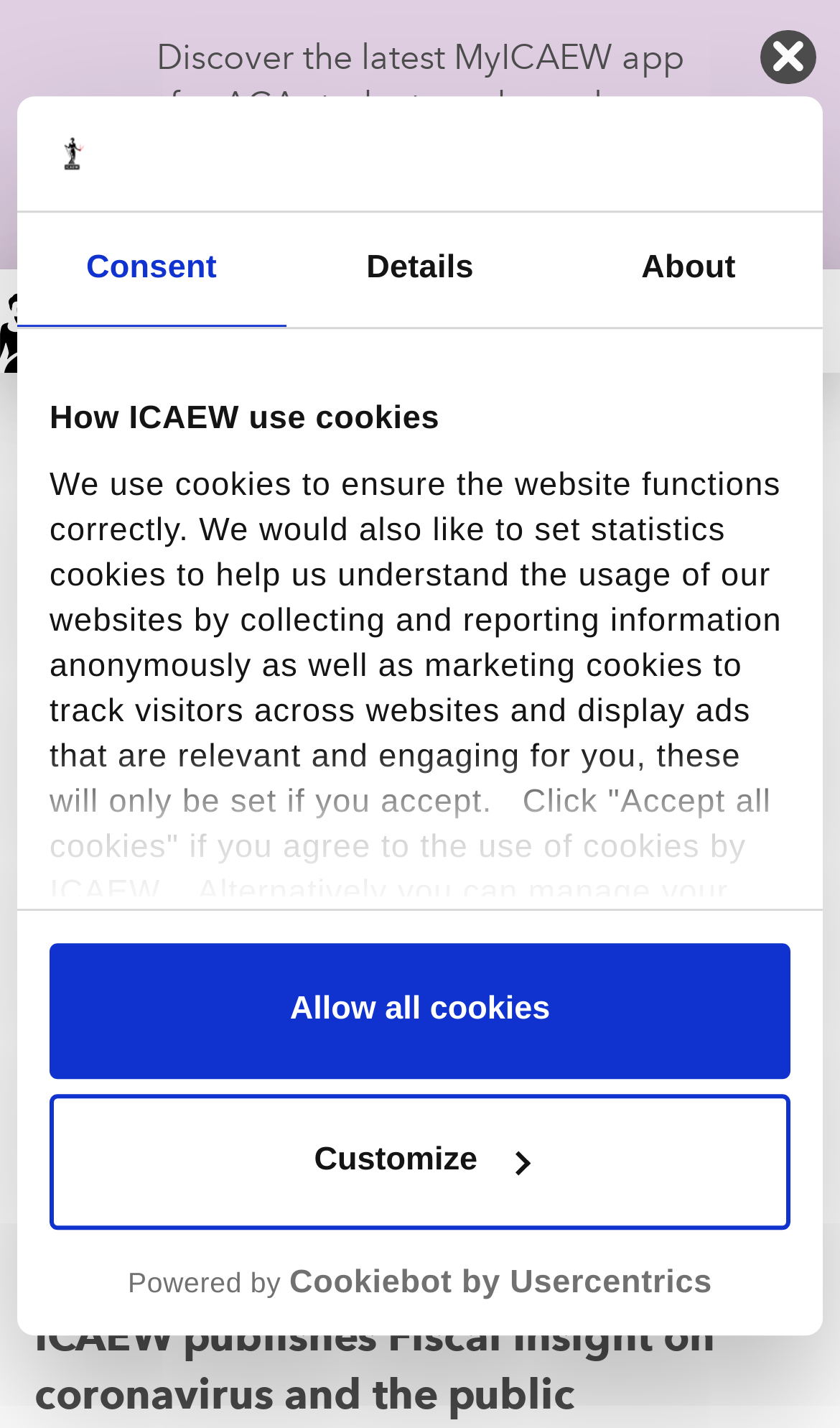Find the primary header on the webpage and provide its text.

Viewpoints on the news during May 2020